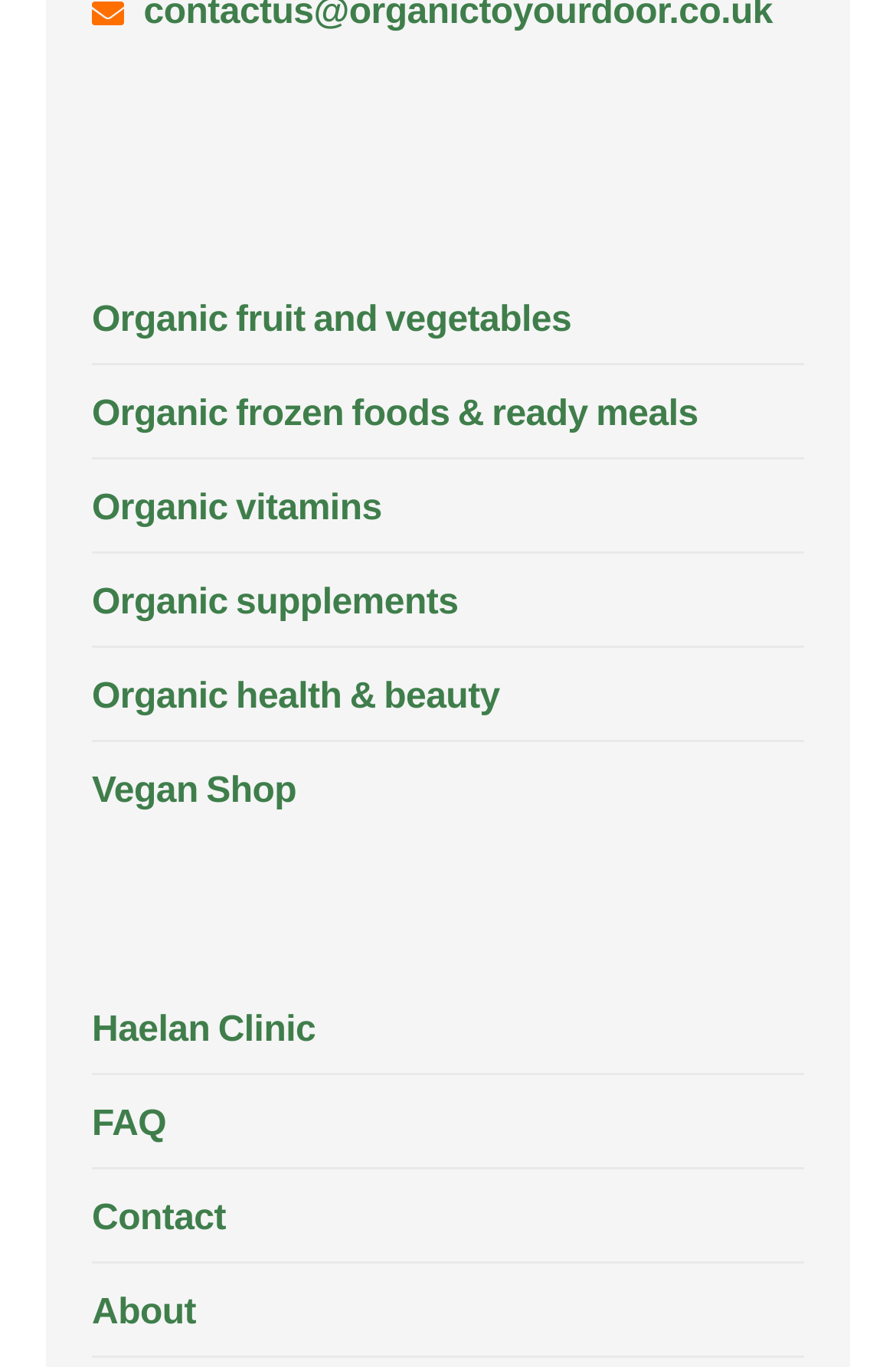Please provide a brief answer to the following inquiry using a single word or phrase:
What is the last category listed on the webpage?

About